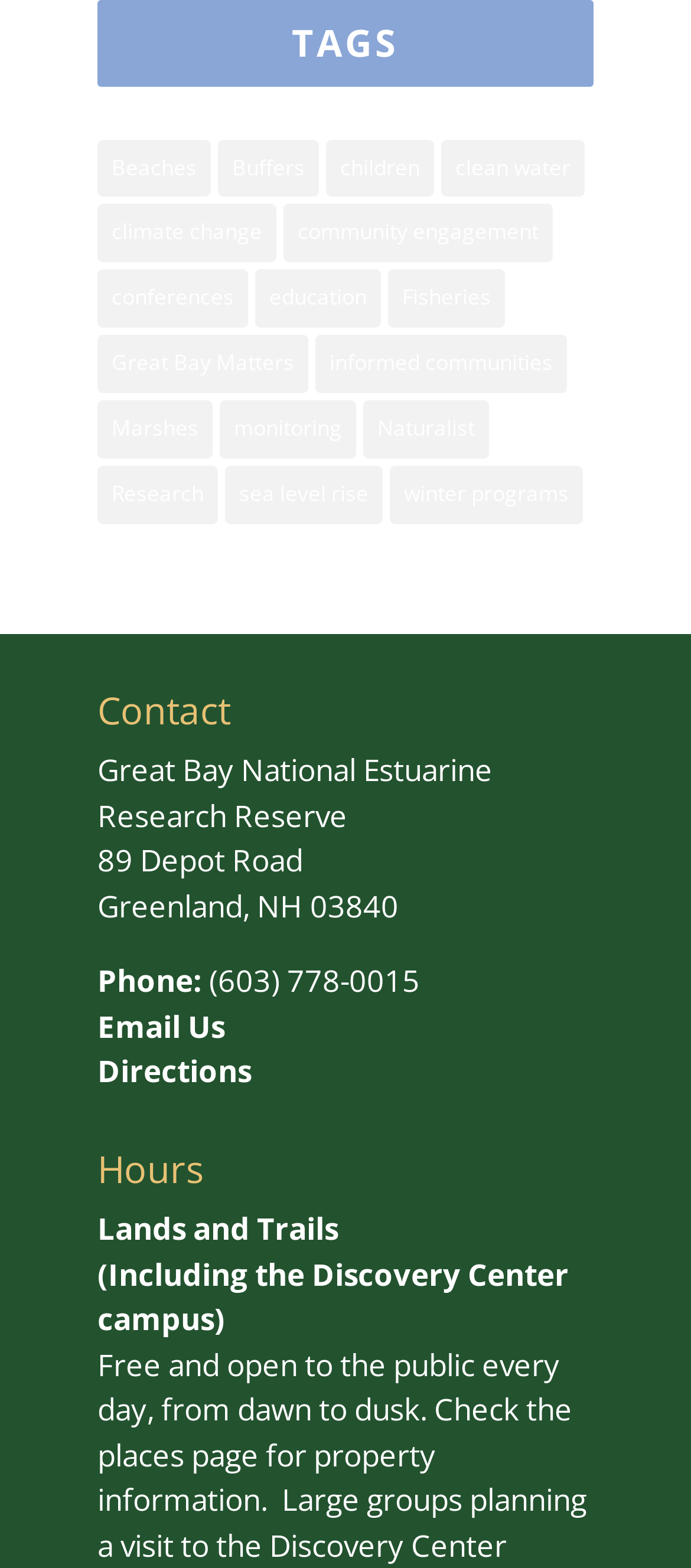Identify the bounding box coordinates of the element that should be clicked to fulfill this task: "Click the Menu link". The coordinates should be provided as four float numbers between 0 and 1, i.e., [left, top, right, bottom].

None